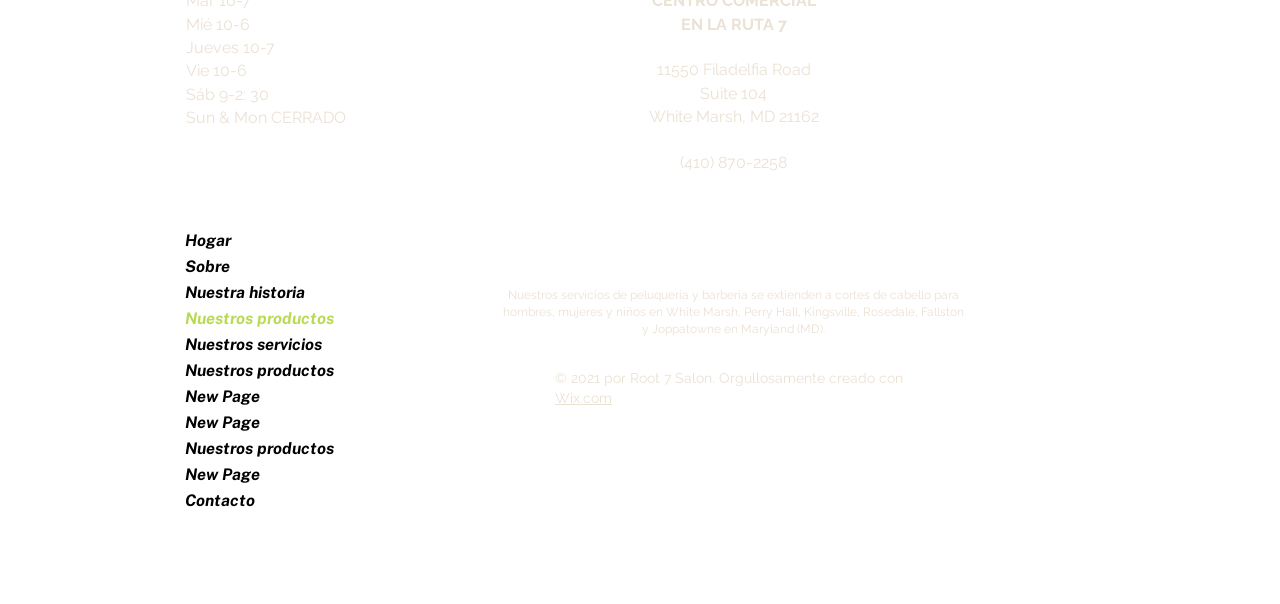Provide a single word or phrase answer to the question: 
What services does the salon offer?

Haircuts and more